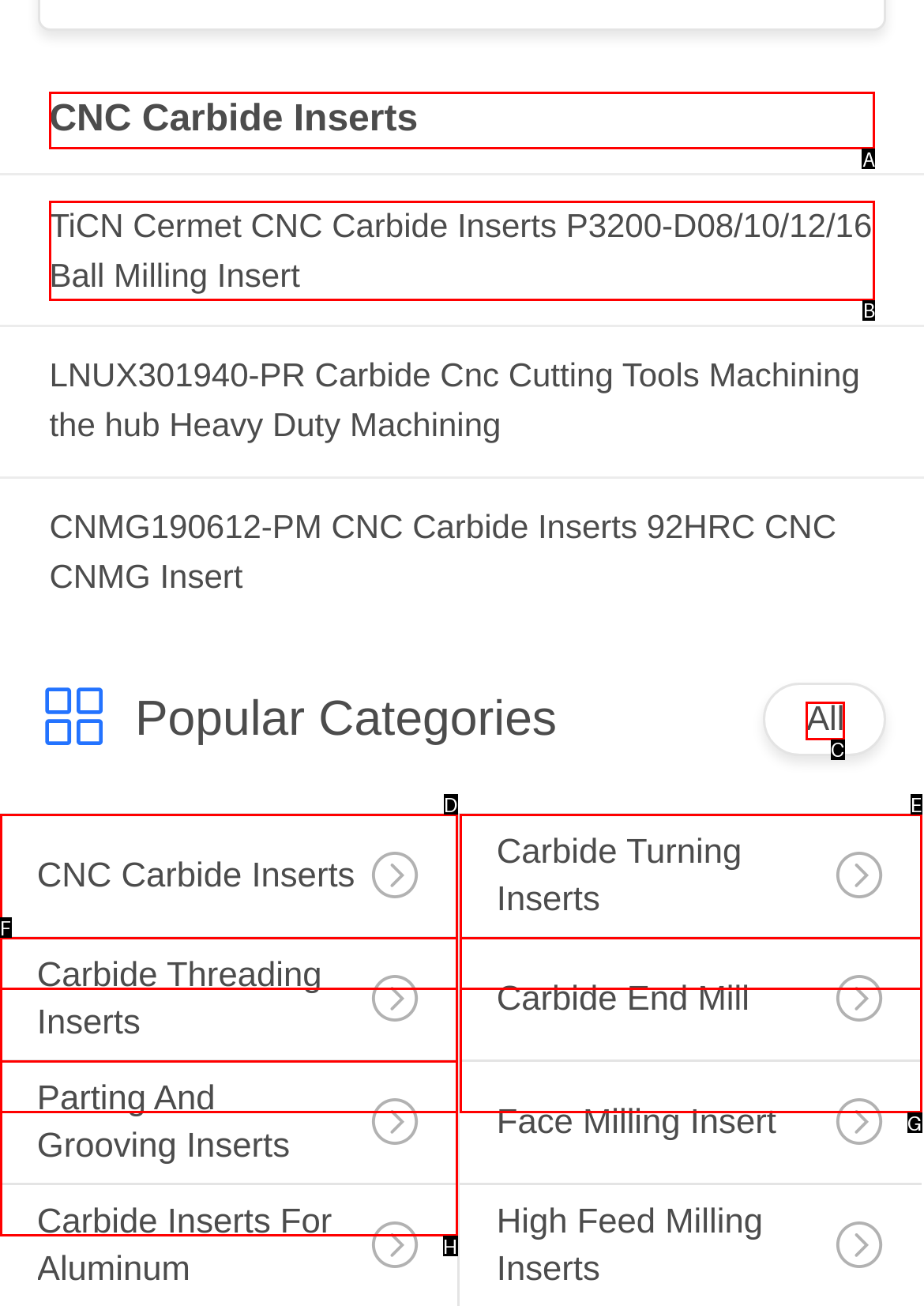To perform the task "View TiCN Cermet CNC Carbide Inserts P3200-D08/10/12/16 Ball Milling Insert", which UI element's letter should you select? Provide the letter directly.

B